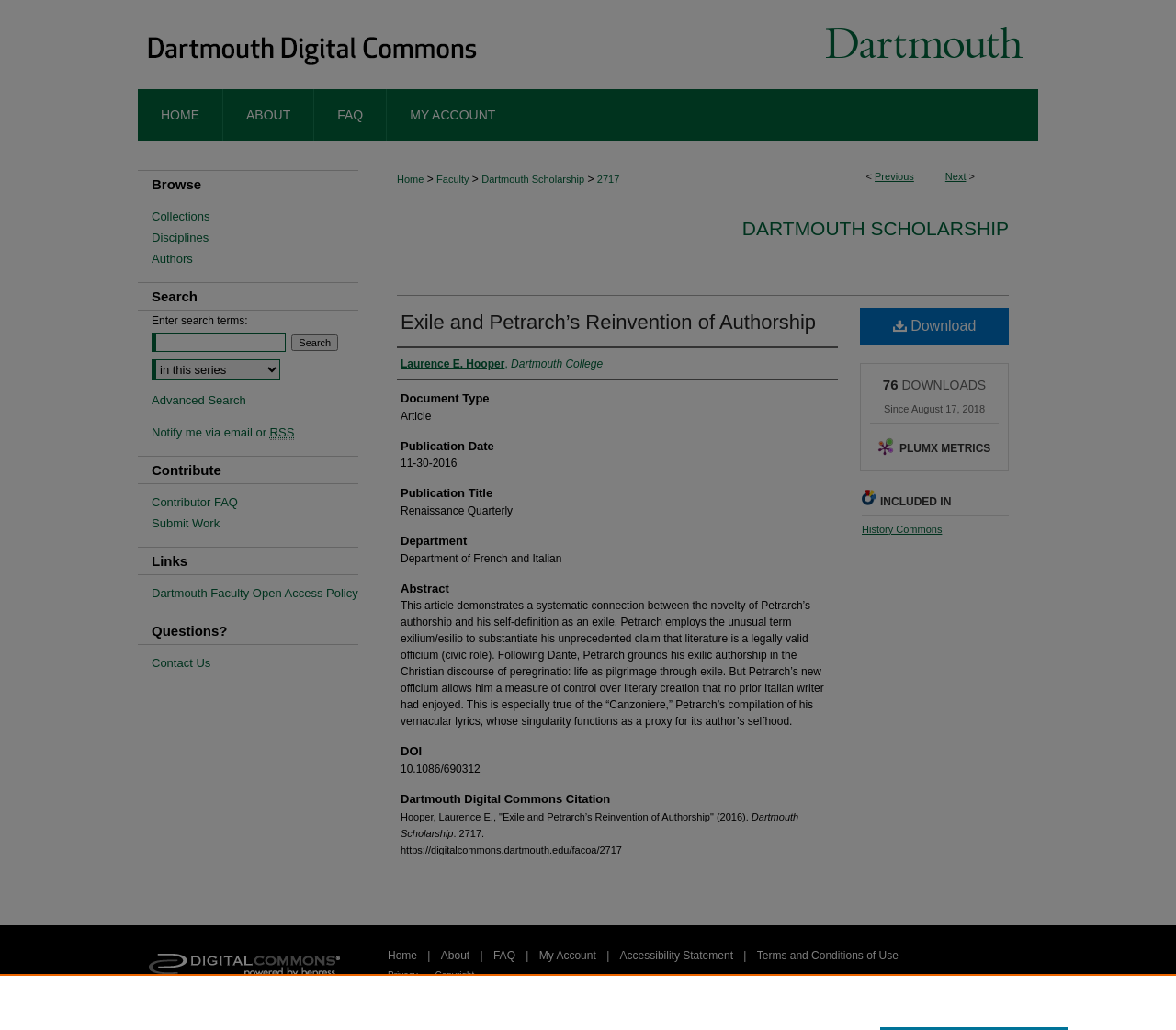How many downloads does the article have?
Provide a detailed answer to the question, using the image to inform your response.

I found the number of downloads by looking at the static text element with the text '76' which is located next to the 'DOWNLOADS' text.